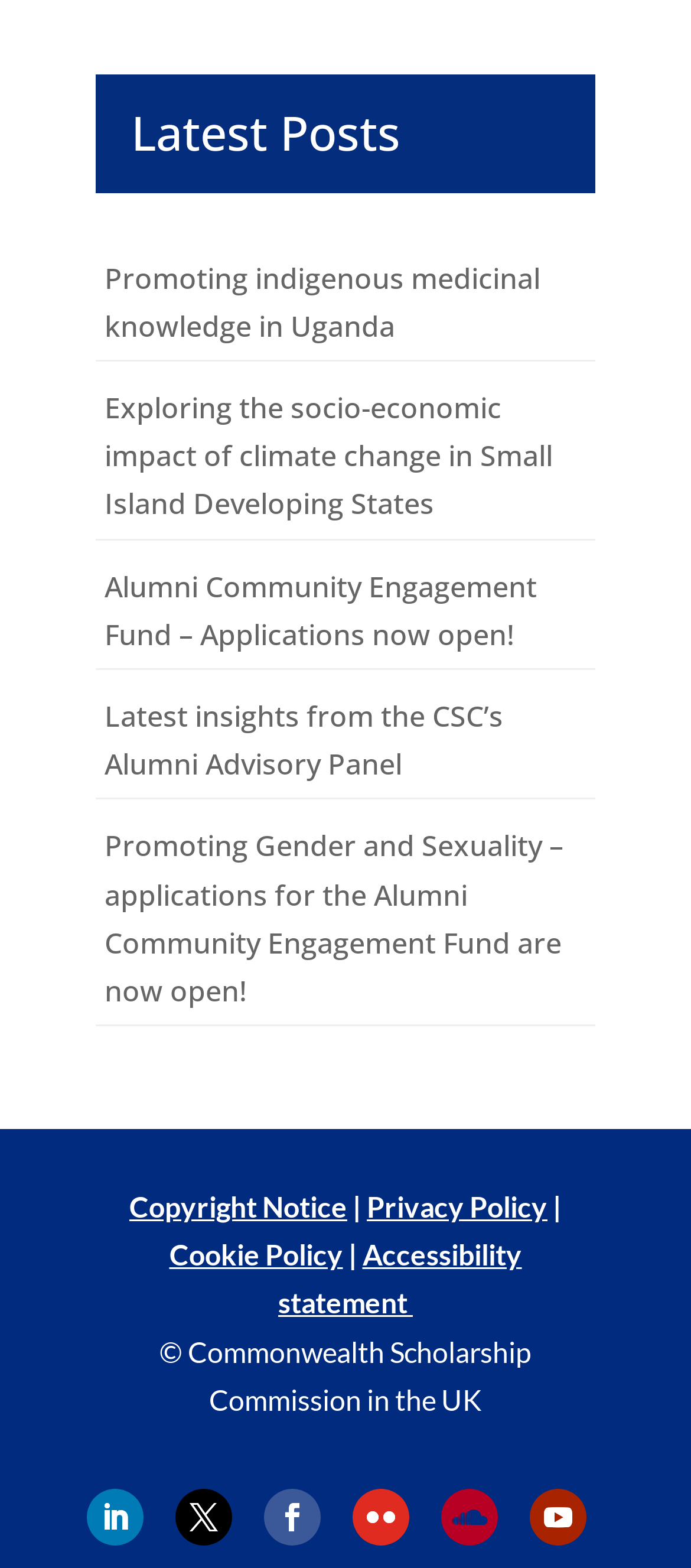Where can I find the 'Copyright Notice' on the webpage?
Using the visual information from the image, give a one-word or short-phrase answer.

Footer section